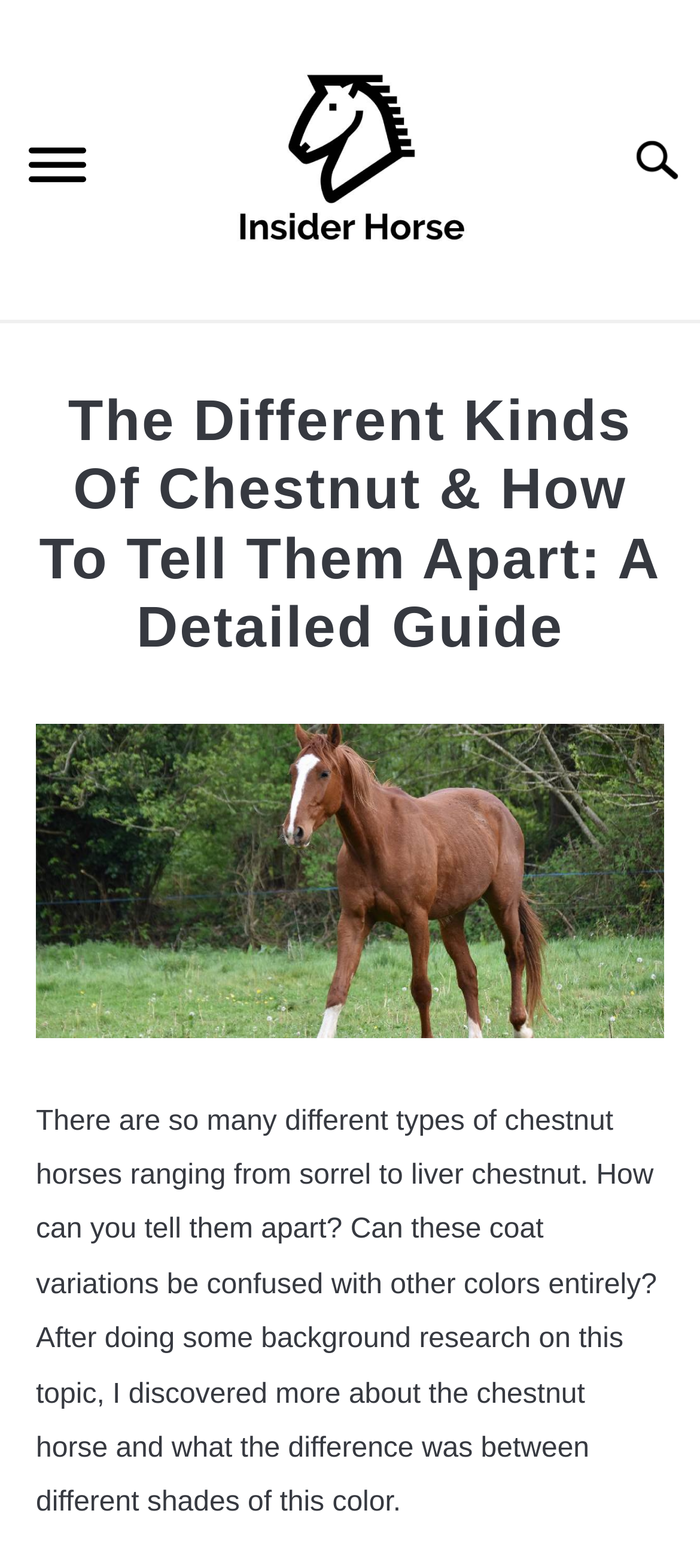Point out the bounding box coordinates of the section to click in order to follow this instruction: "Read the article about 'The Different Kinds Of Chestnut & How To Tell Them Apart: A Detailed Guide'".

[0.051, 0.246, 0.949, 0.422]